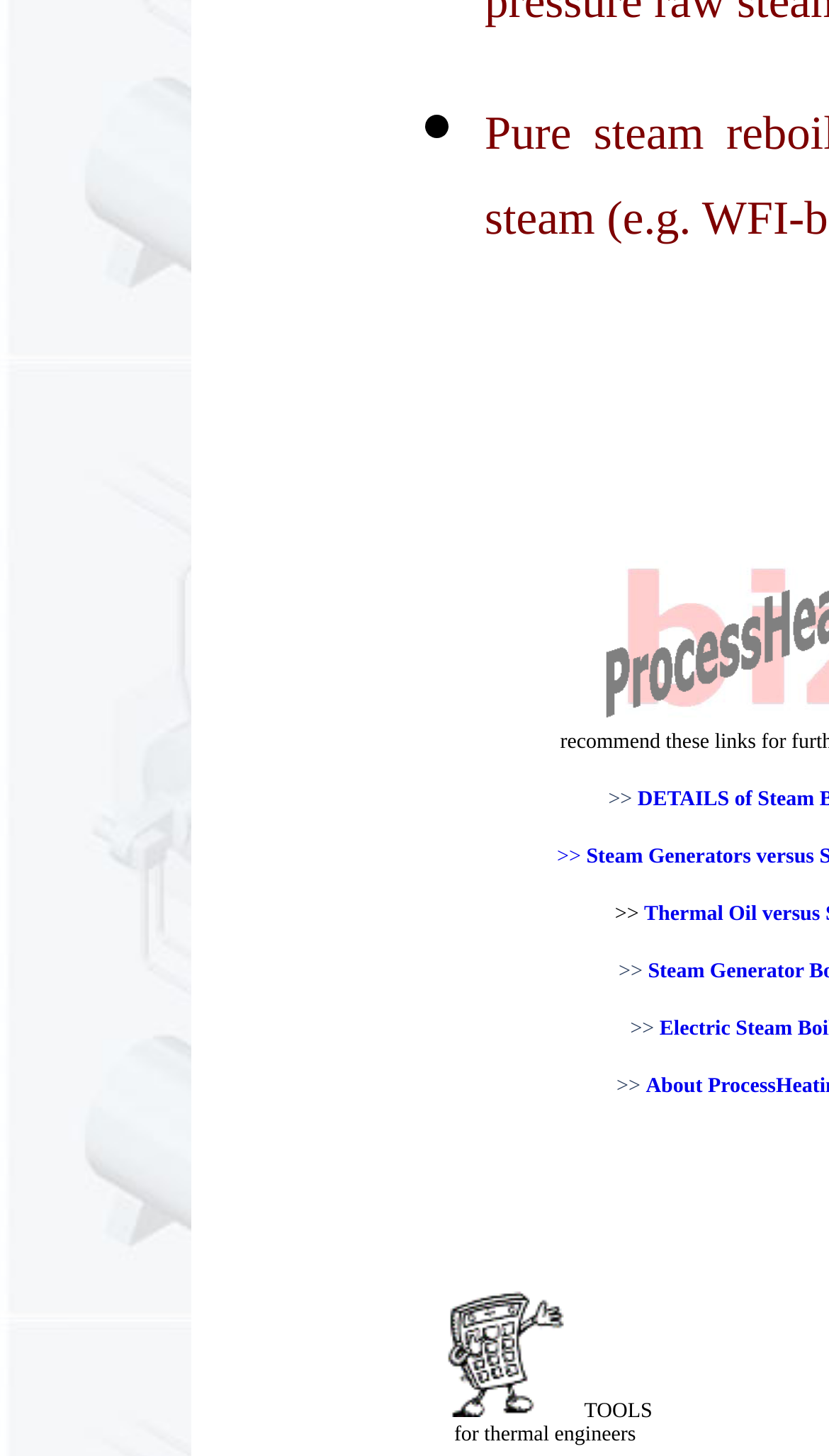Use a single word or phrase to answer the question: What is the function of the '>>' symbols?

Links